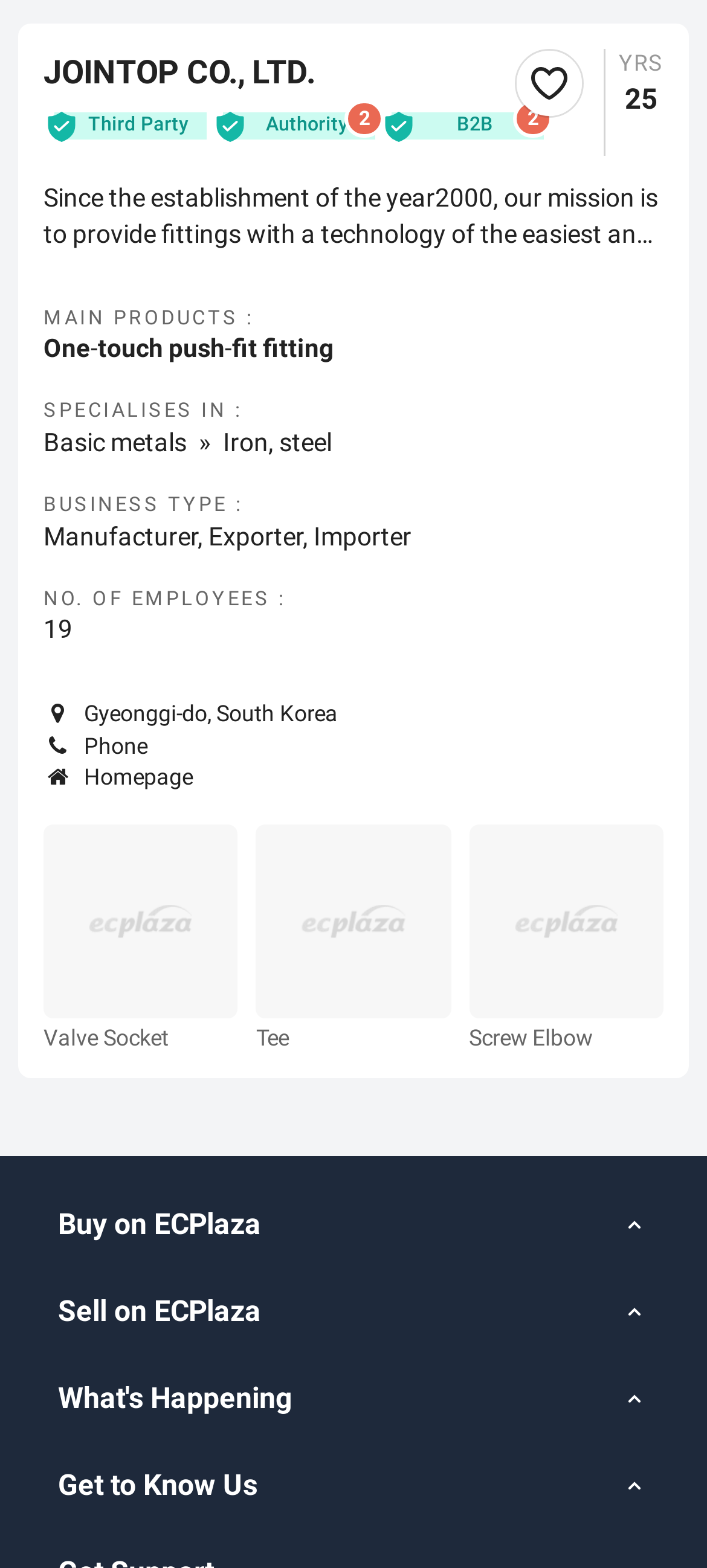Extract the bounding box of the UI element described as: "Get to Know Us".

[0.036, 0.92, 0.964, 0.975]